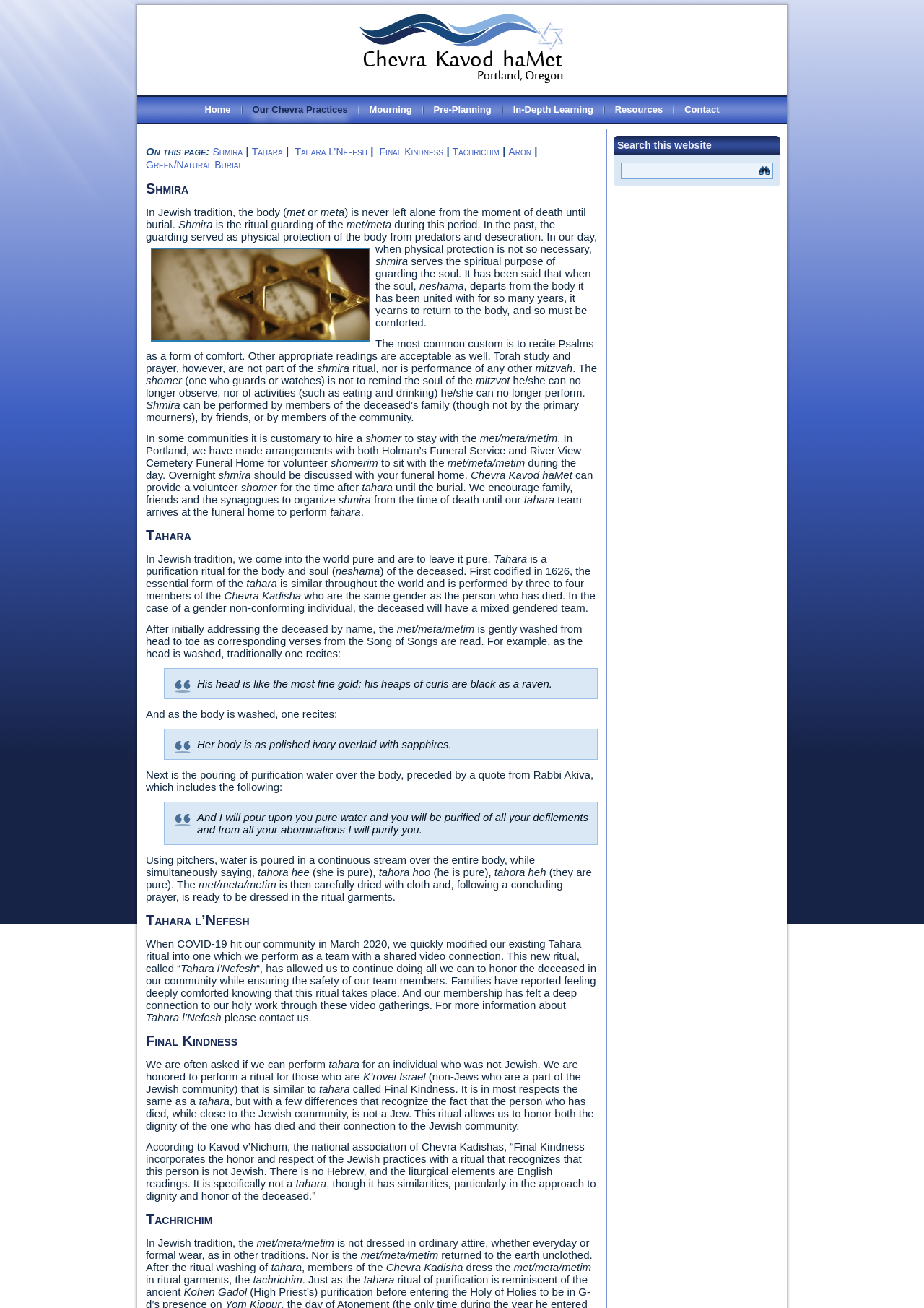Predict the bounding box coordinates of the UI element that matches this description: "In-Depth Learning". The coordinates should be in the format [left, top, right, bottom] with each value between 0 and 1.

[0.549, 0.077, 0.648, 0.091]